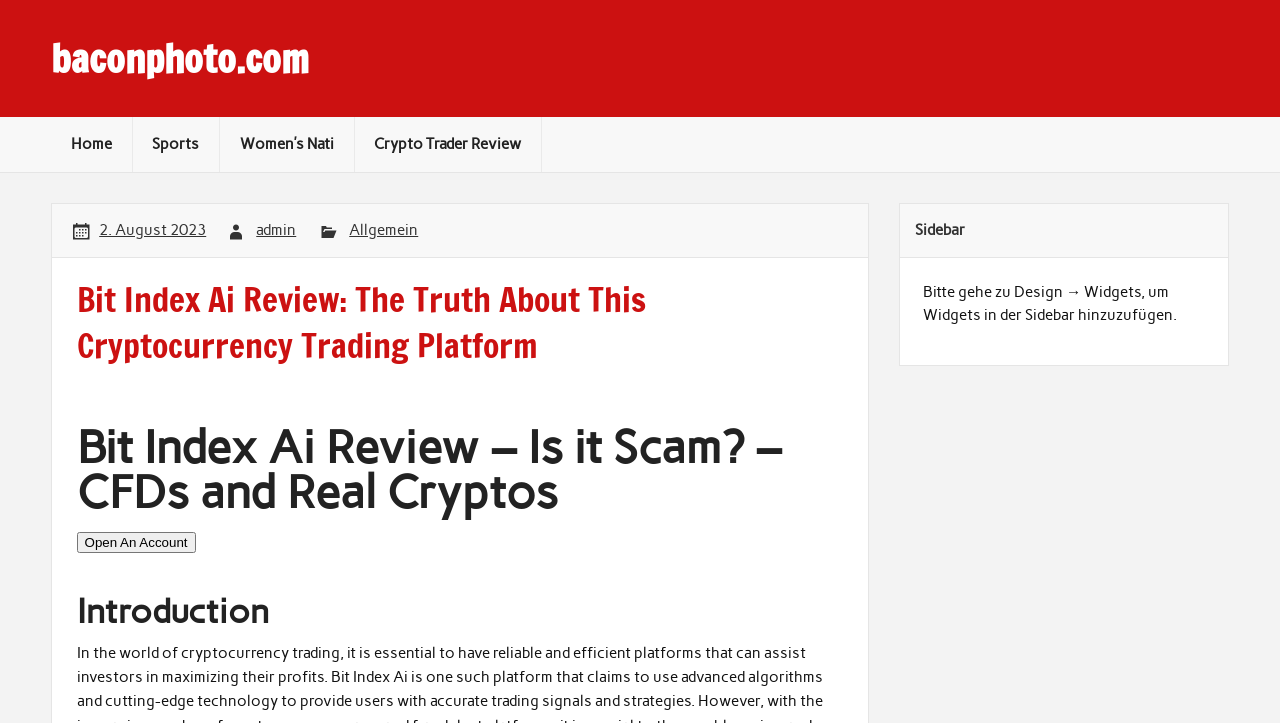What is the purpose of the button 'Open An Account'?
Using the image as a reference, give a one-word or short phrase answer.

To open an account